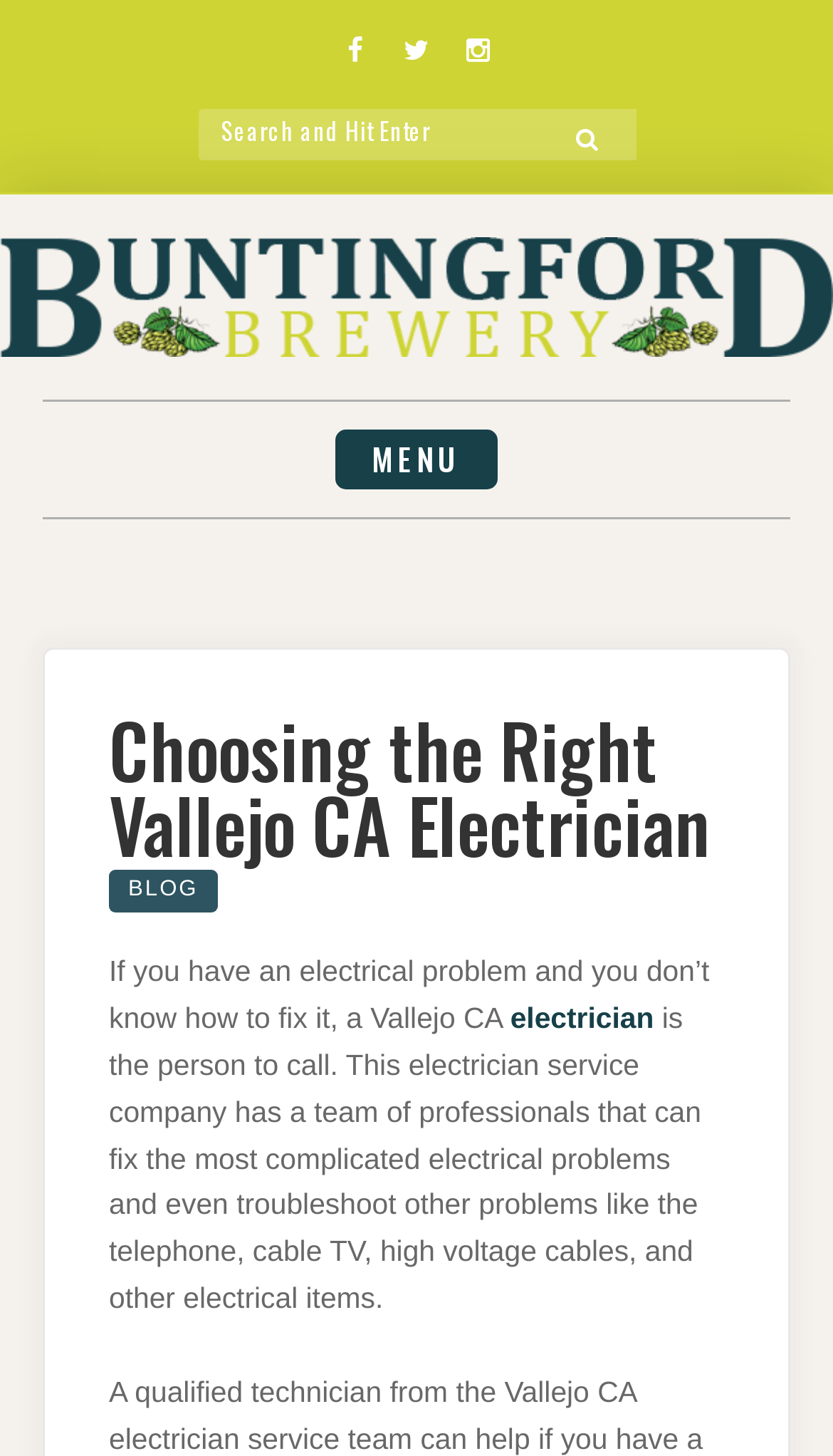Please answer the following question using a single word or phrase: 
What is the position of the 'MENU' button?

Middle-right